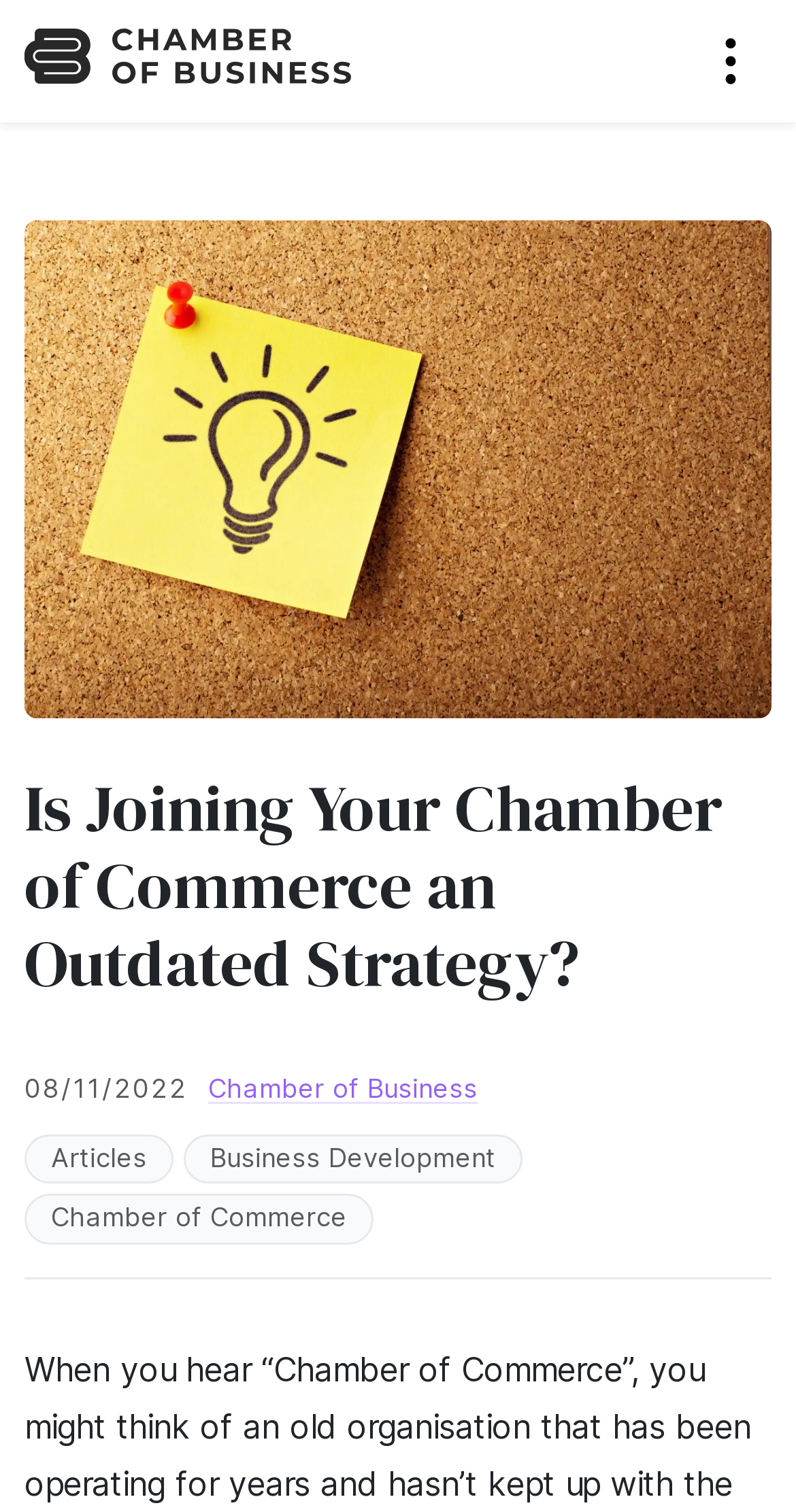Give a one-word or short phrase answer to this question: 
How many images are there in the webpage?

3